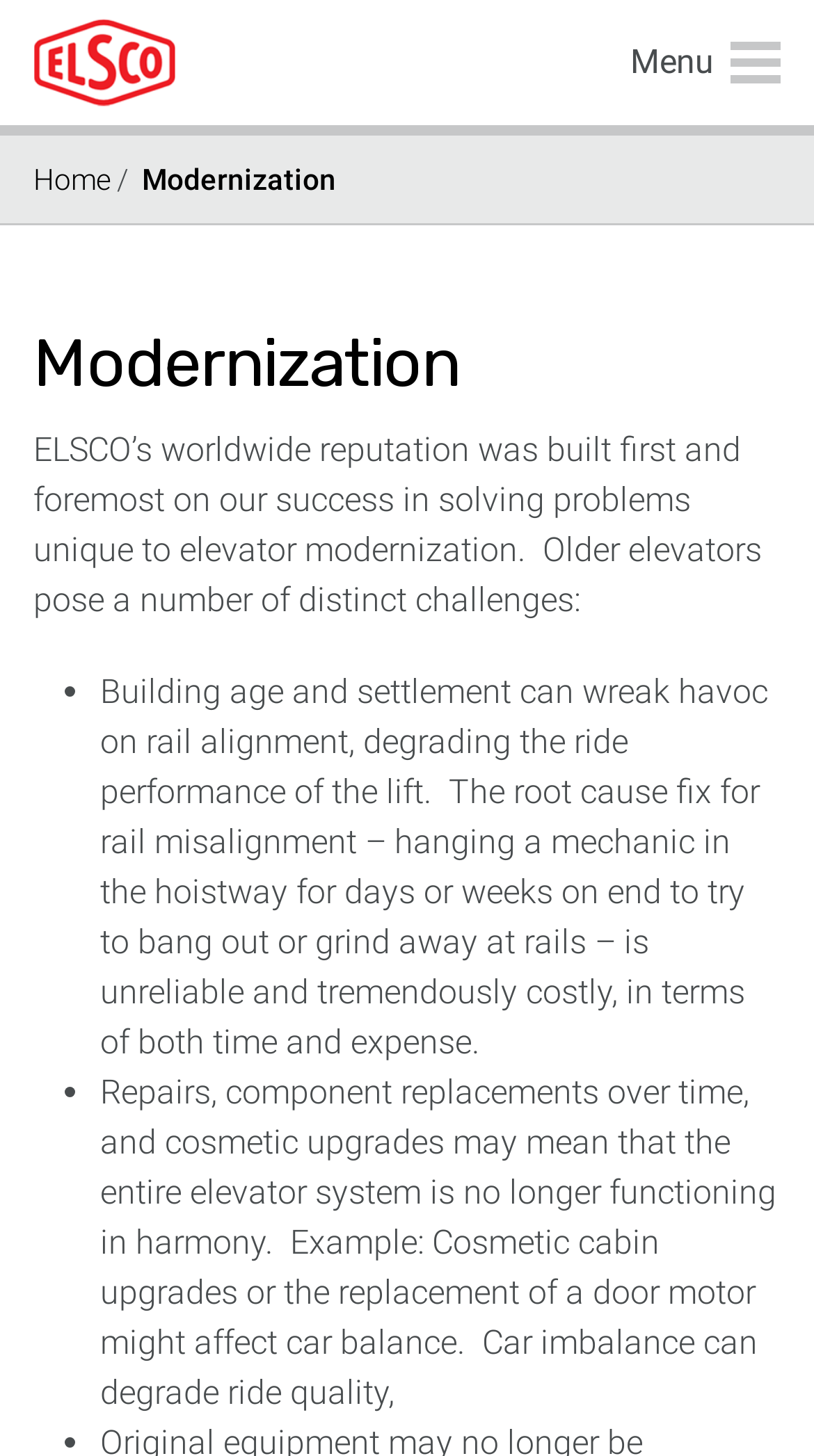Determine the bounding box coordinates of the region I should click to achieve the following instruction: "Go to the ABOUT US page". Ensure the bounding box coordinates are four float numbers between 0 and 1, i.e., [left, top, right, bottom].

[0.041, 0.361, 0.959, 0.43]